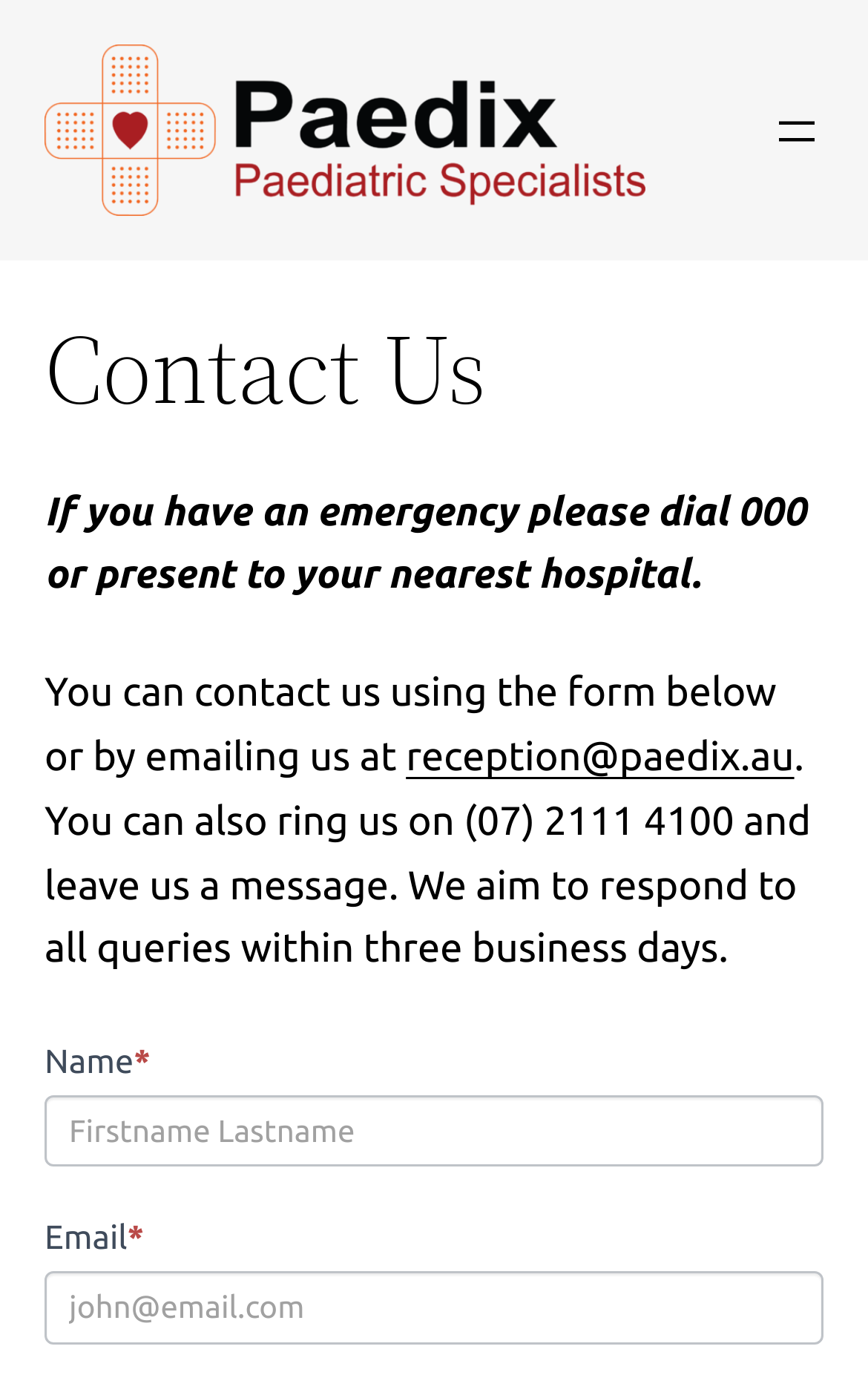From the element description: "aria-label="Open menu"", extract the bounding box coordinates of the UI element. The coordinates should be expressed as four float numbers between 0 and 1, in the order [left, top, right, bottom].

[0.887, 0.075, 0.949, 0.114]